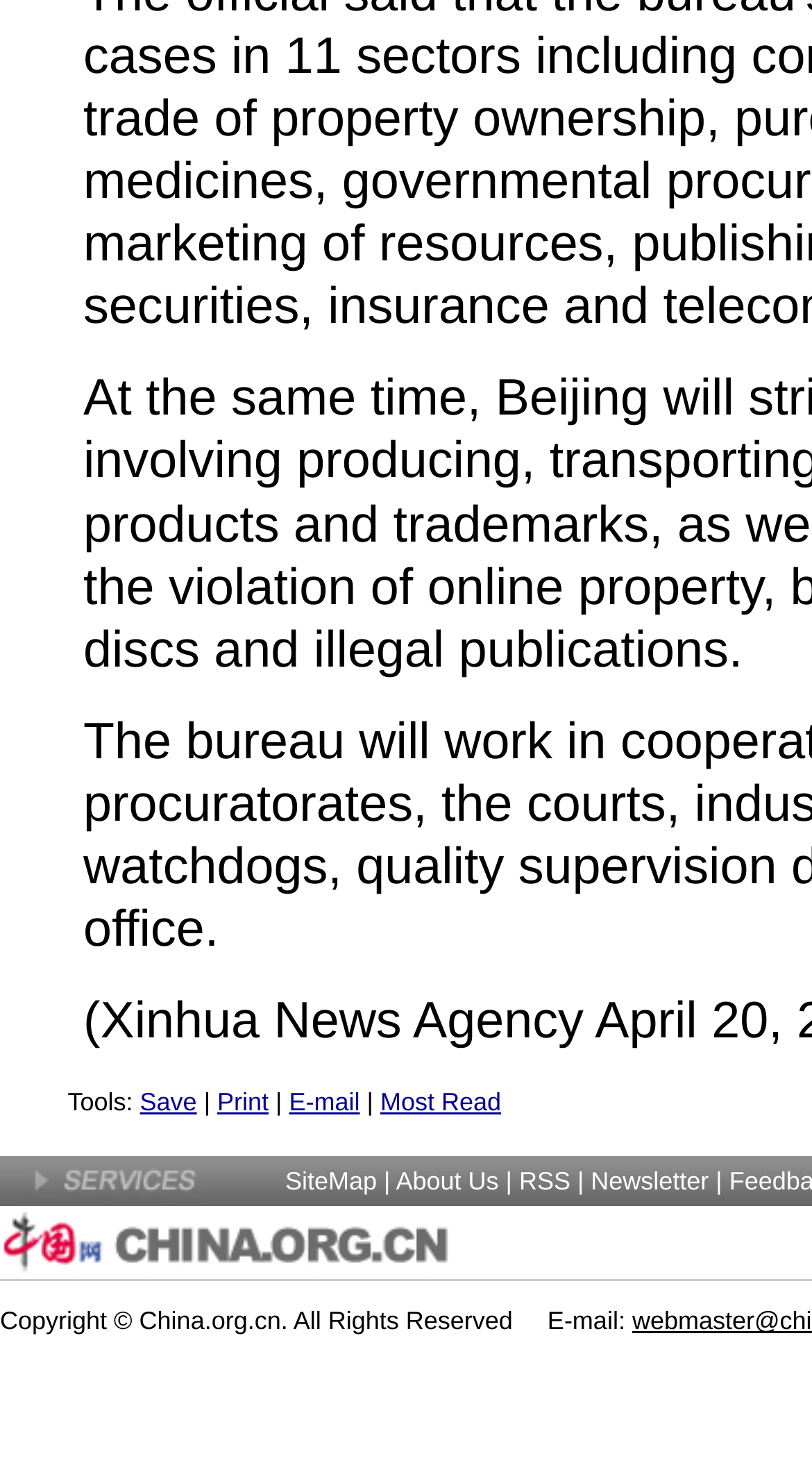What is below the 'Save' link?
From the image, respond with a single word or phrase.

A table